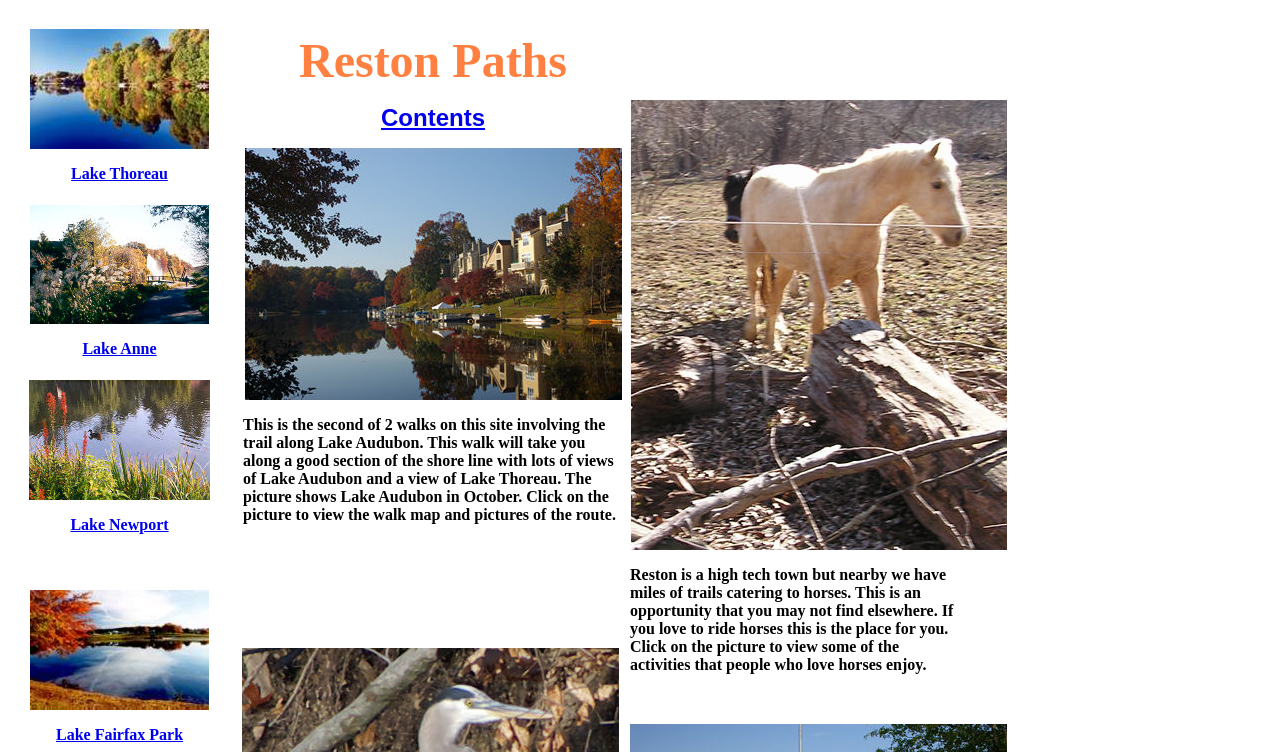Determine the bounding box coordinates of the section to be clicked to follow the instruction: "Click on the Contents link". The coordinates should be given as four float numbers between 0 and 1, formatted as [left, top, right, bottom].

[0.298, 0.138, 0.379, 0.174]